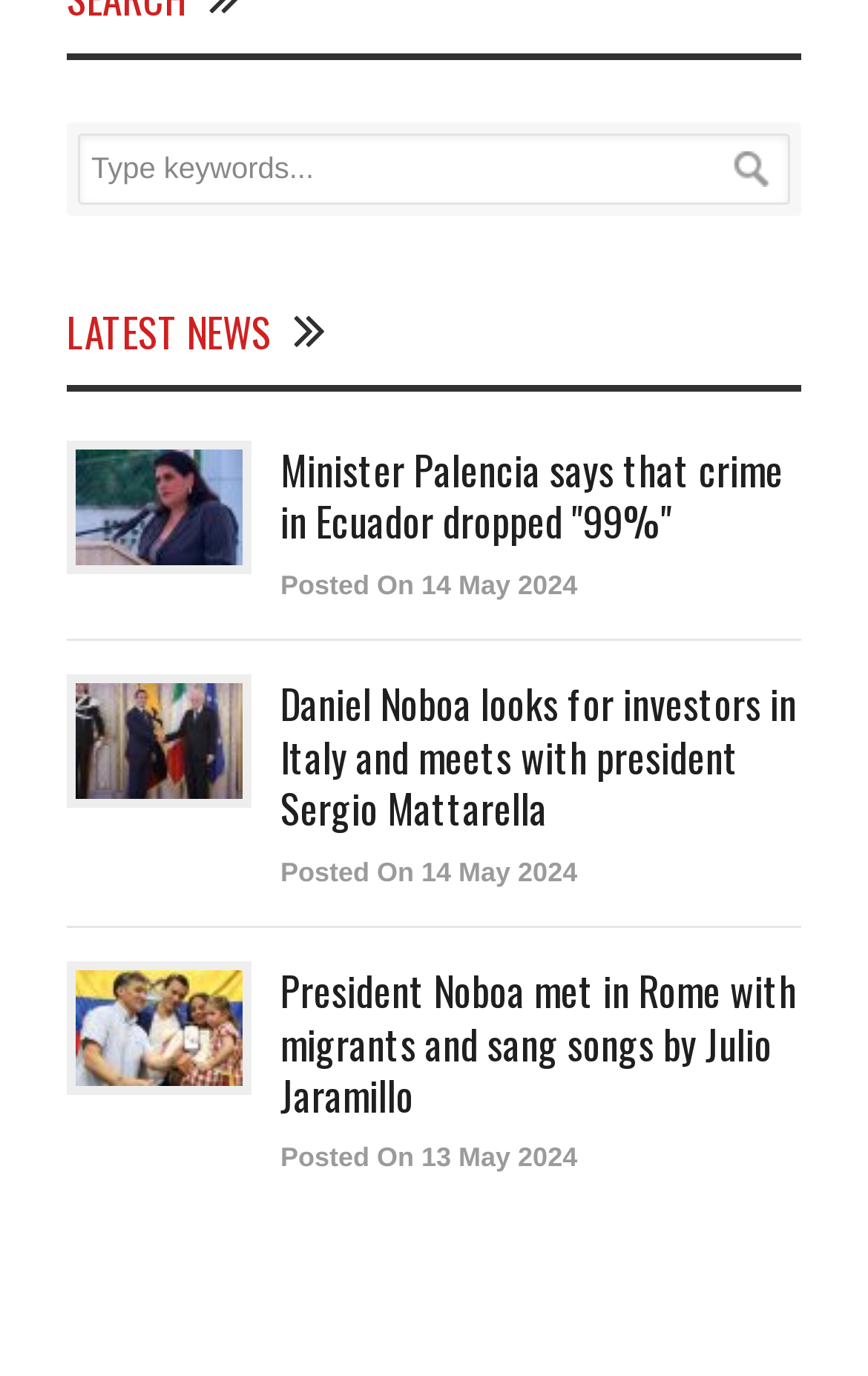Find the bounding box coordinates of the clickable element required to execute the following instruction: "click on the button". Provide the coordinates as four float numbers between 0 and 1, i.e., [left, top, right, bottom].

[0.831, 0.101, 0.897, 0.143]